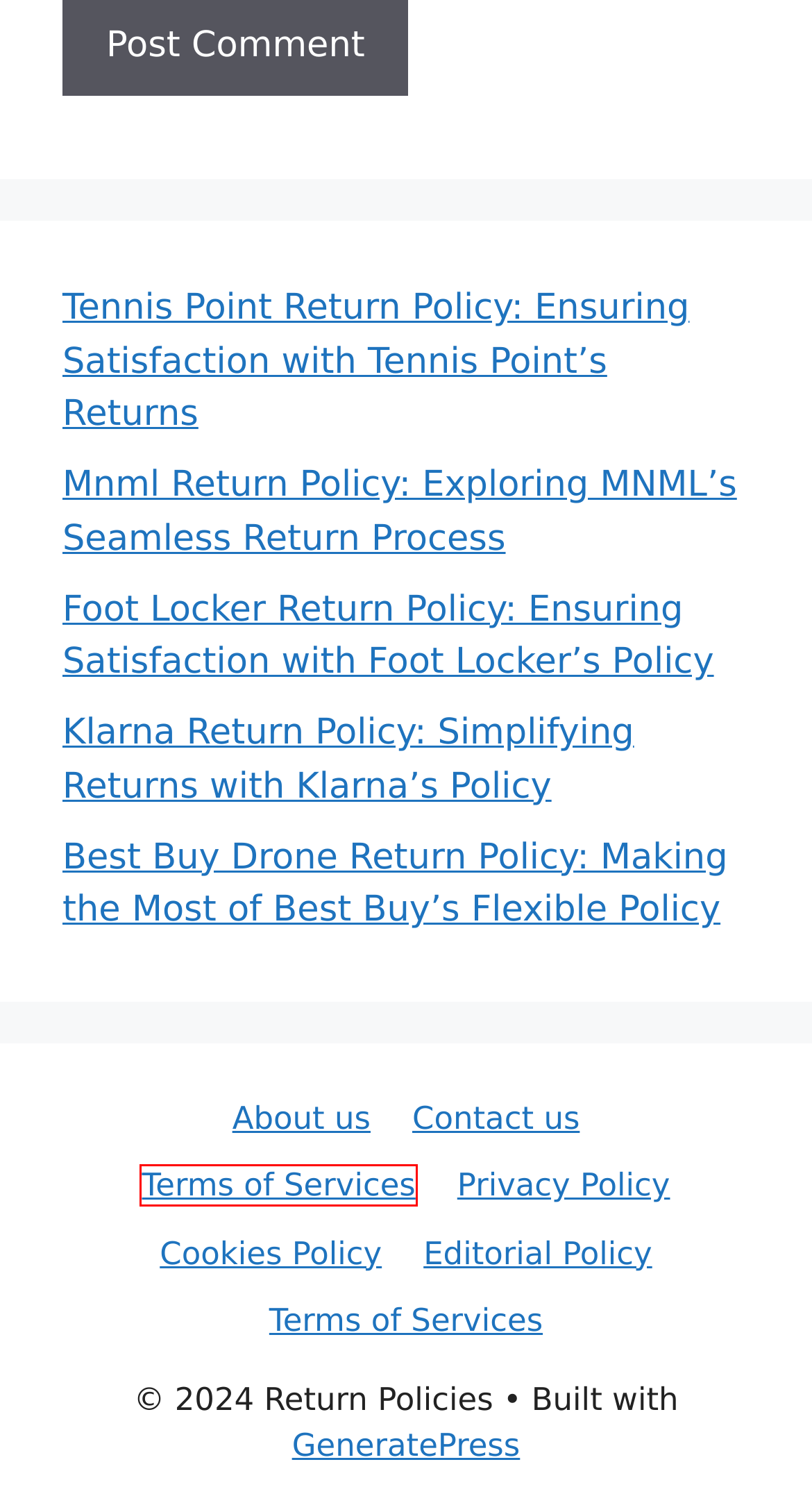You are provided with a screenshot of a webpage where a red rectangle bounding box surrounds an element. Choose the description that best matches the new webpage after clicking the element in the red bounding box. Here are the choices:
A. Mnml Return Policy: Exploring MNML's Seamless Return Process - Return Policies
B. Terms of Services - Return Policies
C. Tennis Point Return Policy: Ensuring Satisfaction with Tennis Point's Returns - Return Policies
D. About us - Return Policies
E. Best Buy Drone Return Policy: Making the Most of Best Buy's Flexible Policy - Return Policies
F. Editorial Policy - Return Policies
G. Cookies Policy - Return Policies
H. Foot Locker Return Policy: Ensuring Satisfaction with Foot Locker's Policy - Return Policies

B